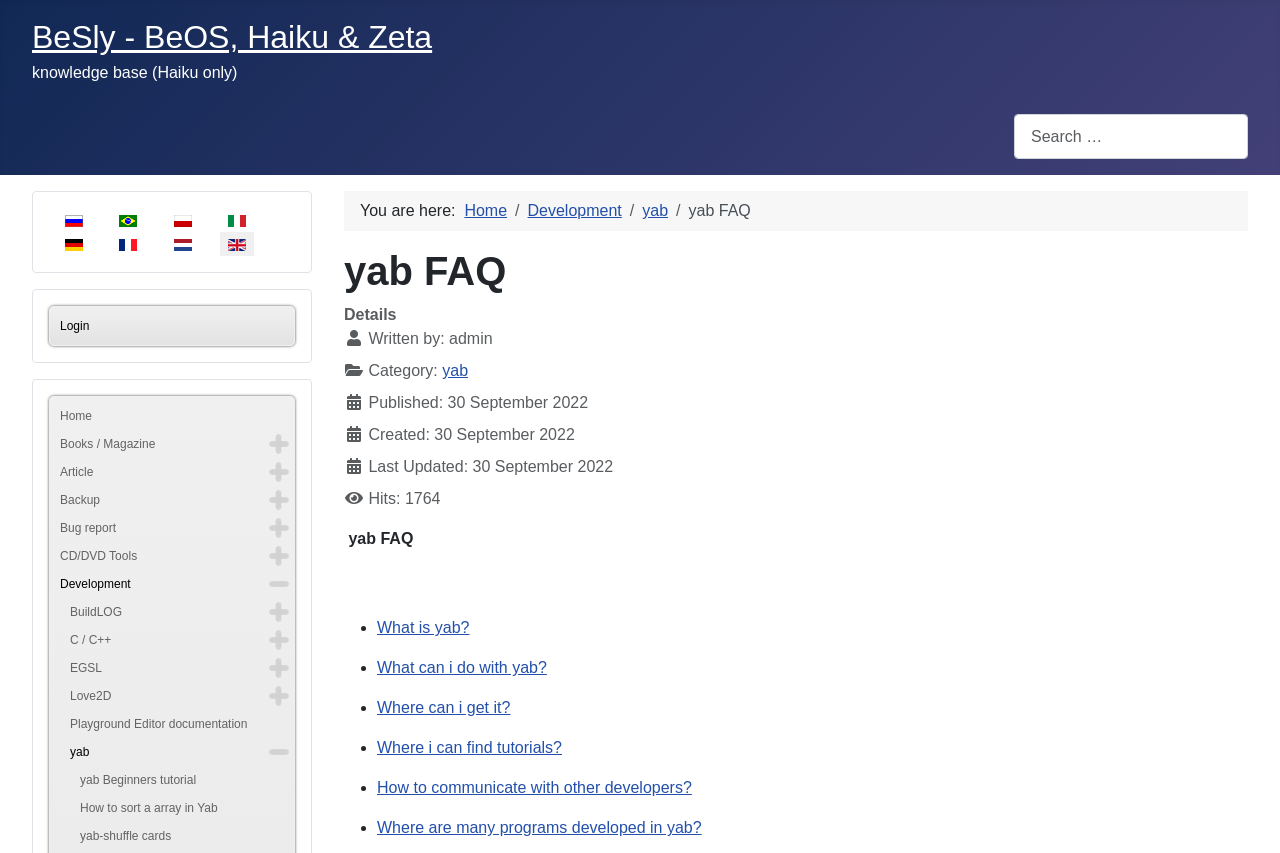Please locate the bounding box coordinates of the element that should be clicked to complete the given instruction: "Select Russian language".

[0.045, 0.238, 0.071, 0.277]